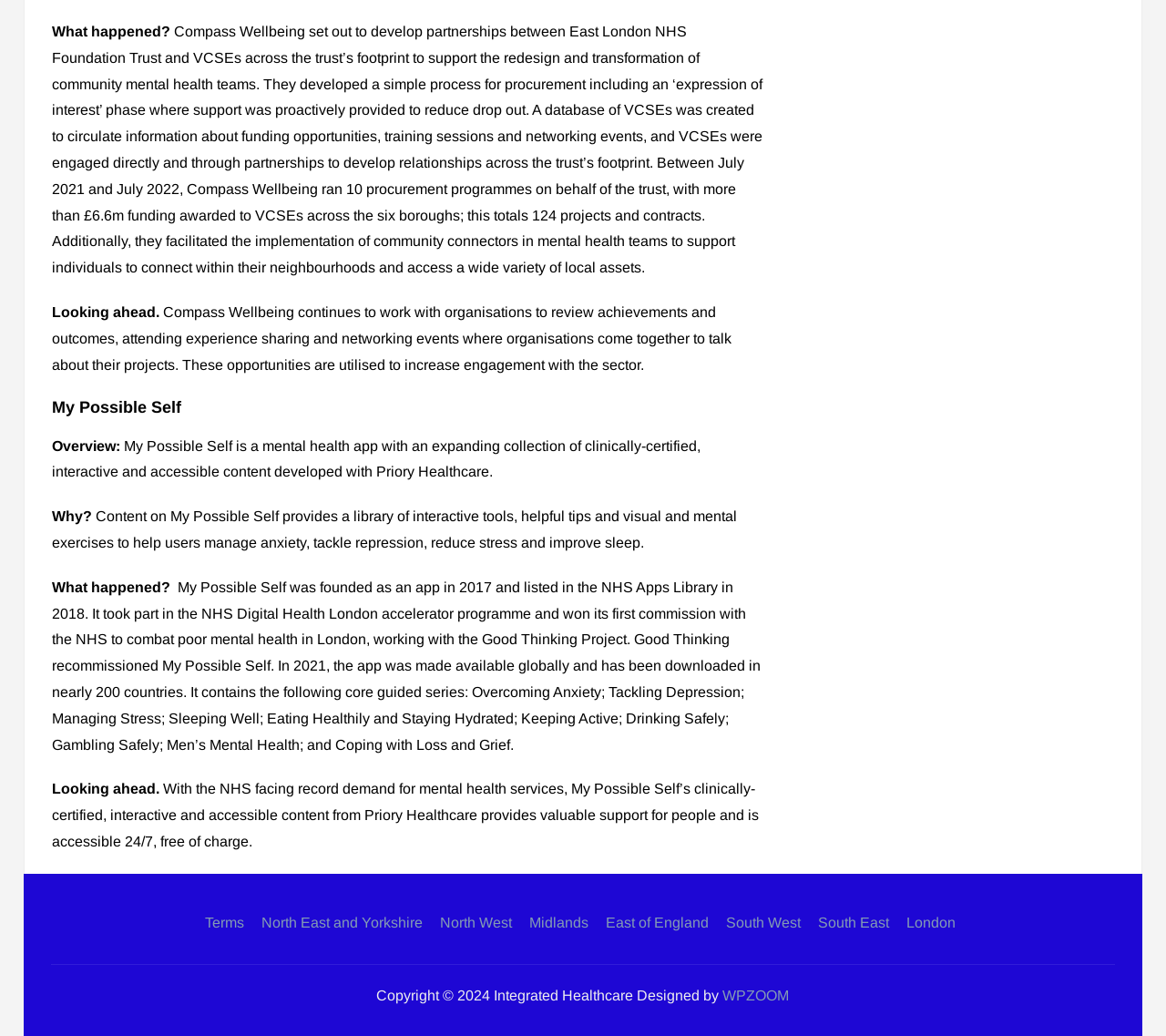Please mark the clickable region by giving the bounding box coordinates needed to complete this instruction: "Click on Terms".

[0.176, 0.883, 0.21, 0.898]